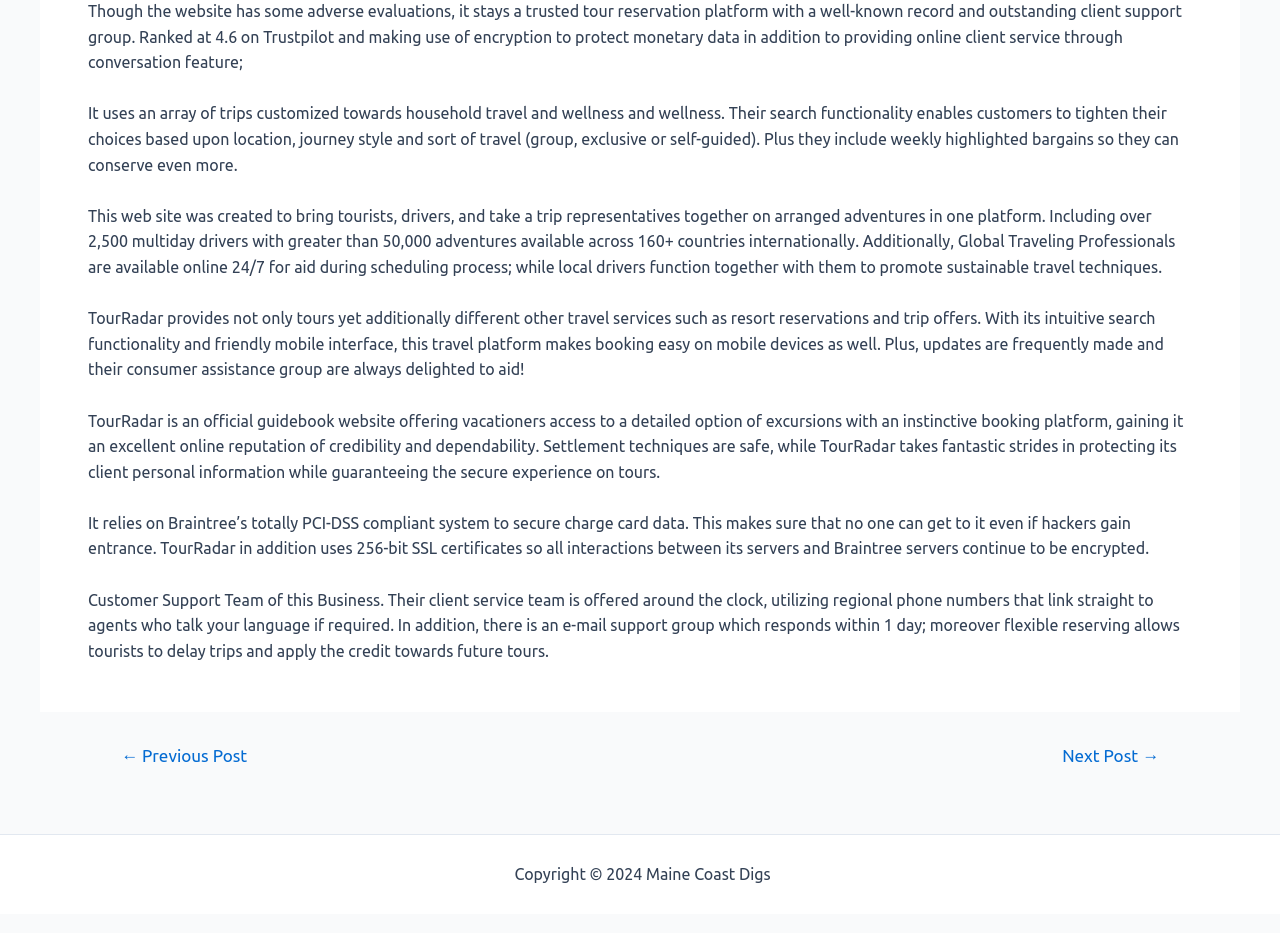Given the webpage screenshot, identify the bounding box of the UI element that matches this description: "Sitemap".

[0.605, 0.927, 0.651, 0.946]